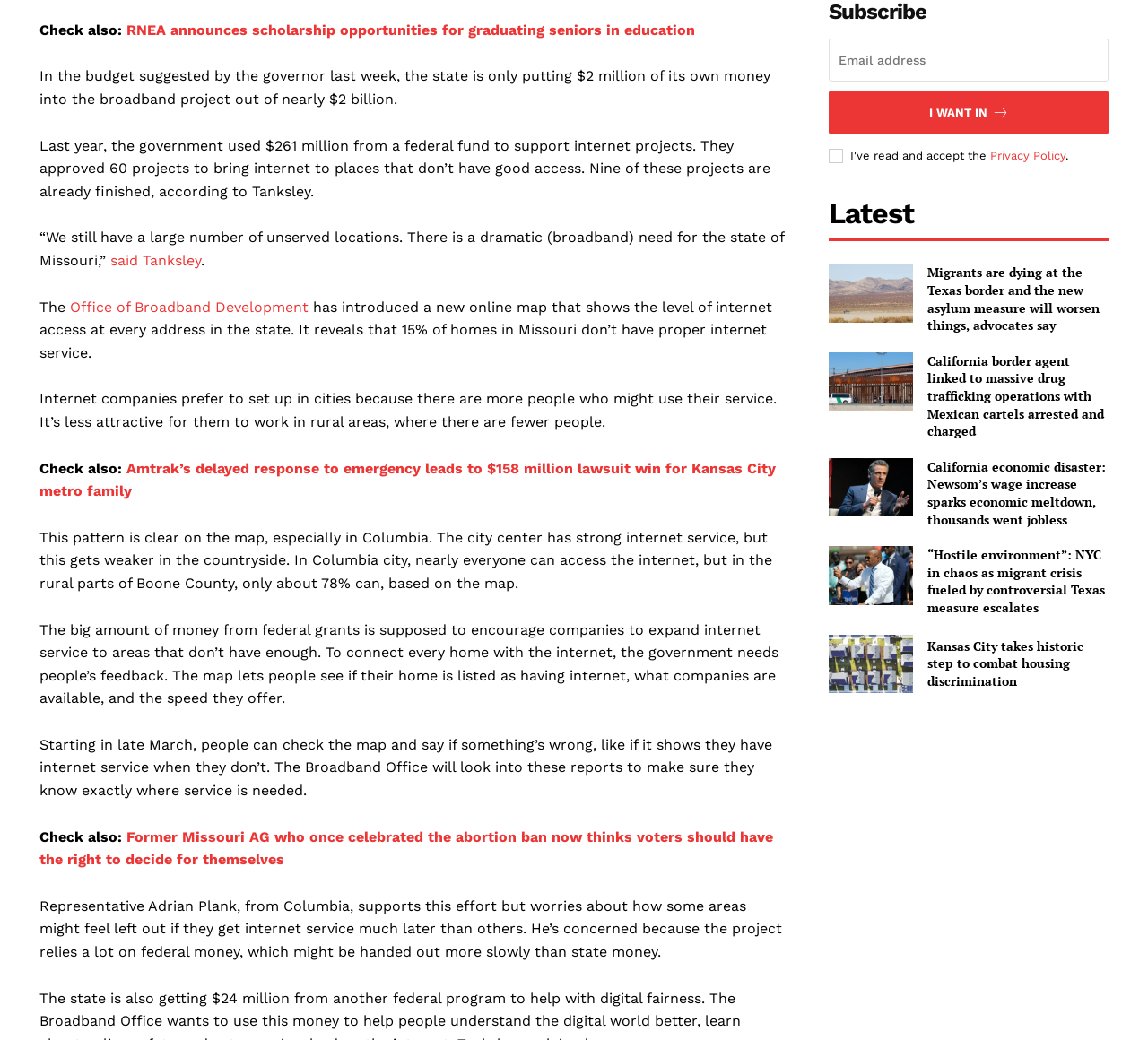Predict the bounding box for the UI component with the following description: "I want in".

[0.722, 0.087, 0.966, 0.13]